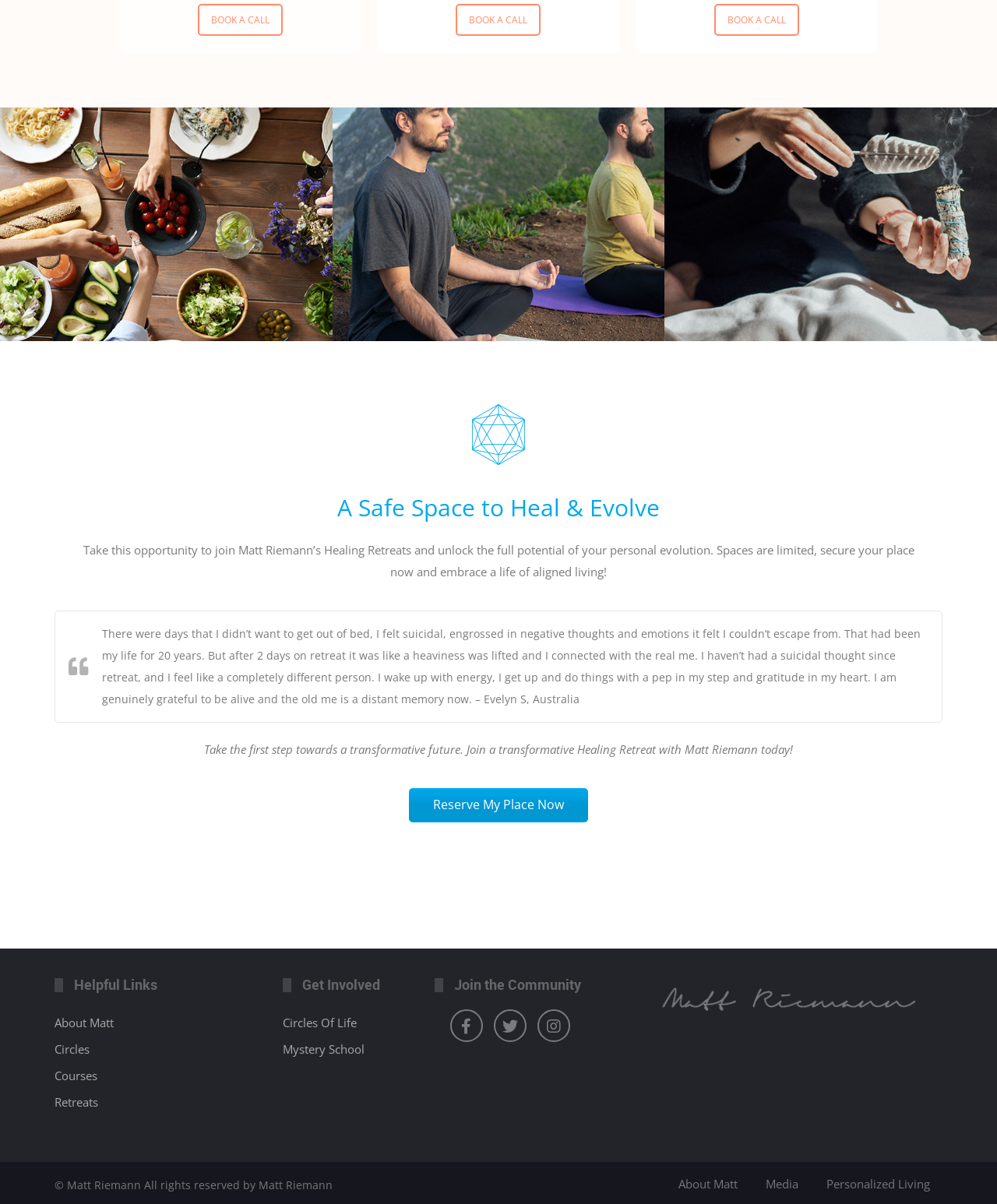Specify the bounding box coordinates of the element's region that should be clicked to achieve the following instruction: "View Matt Riemann's retreats". The bounding box coordinates consist of four float numbers between 0 and 1, in the format [left, top, right, bottom].

[0.717, 0.003, 0.802, 0.03]